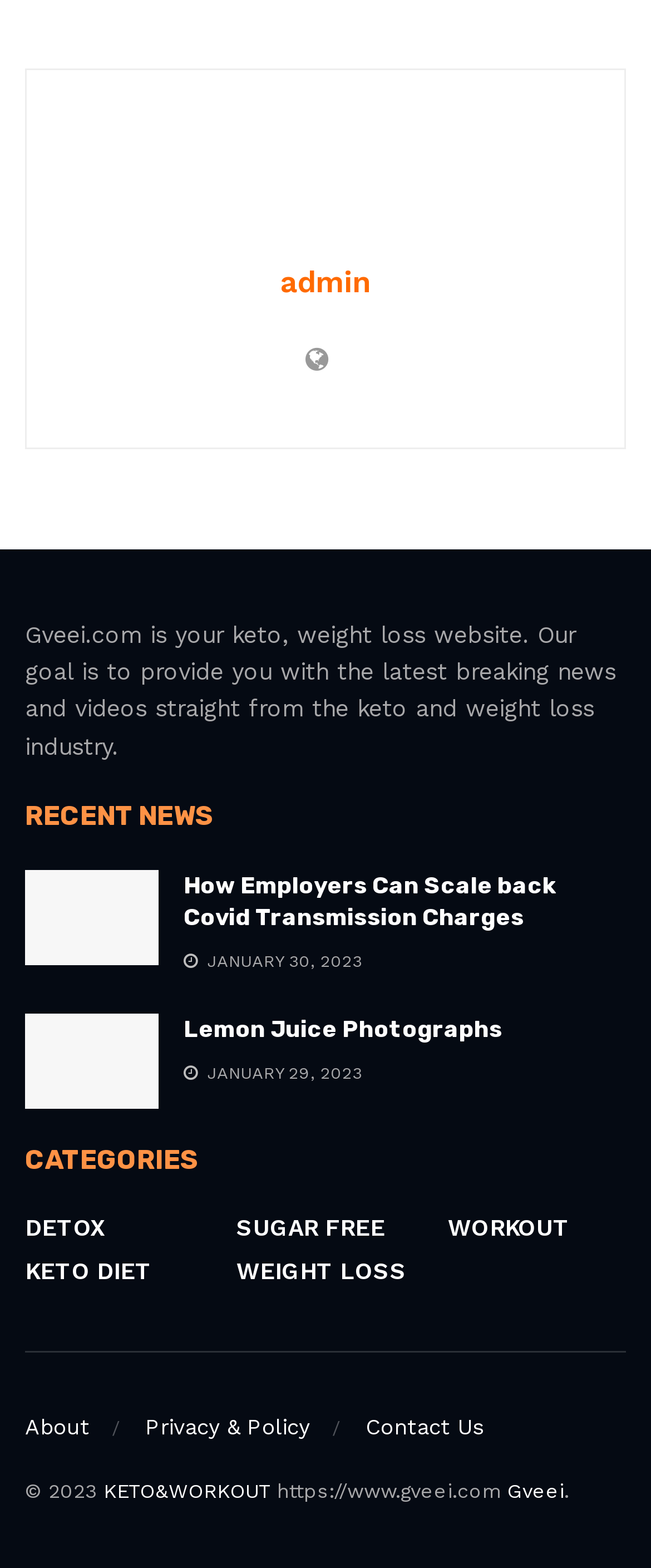Locate the bounding box coordinates of the element I should click to achieve the following instruction: "click admin link".

[0.431, 0.168, 0.569, 0.191]